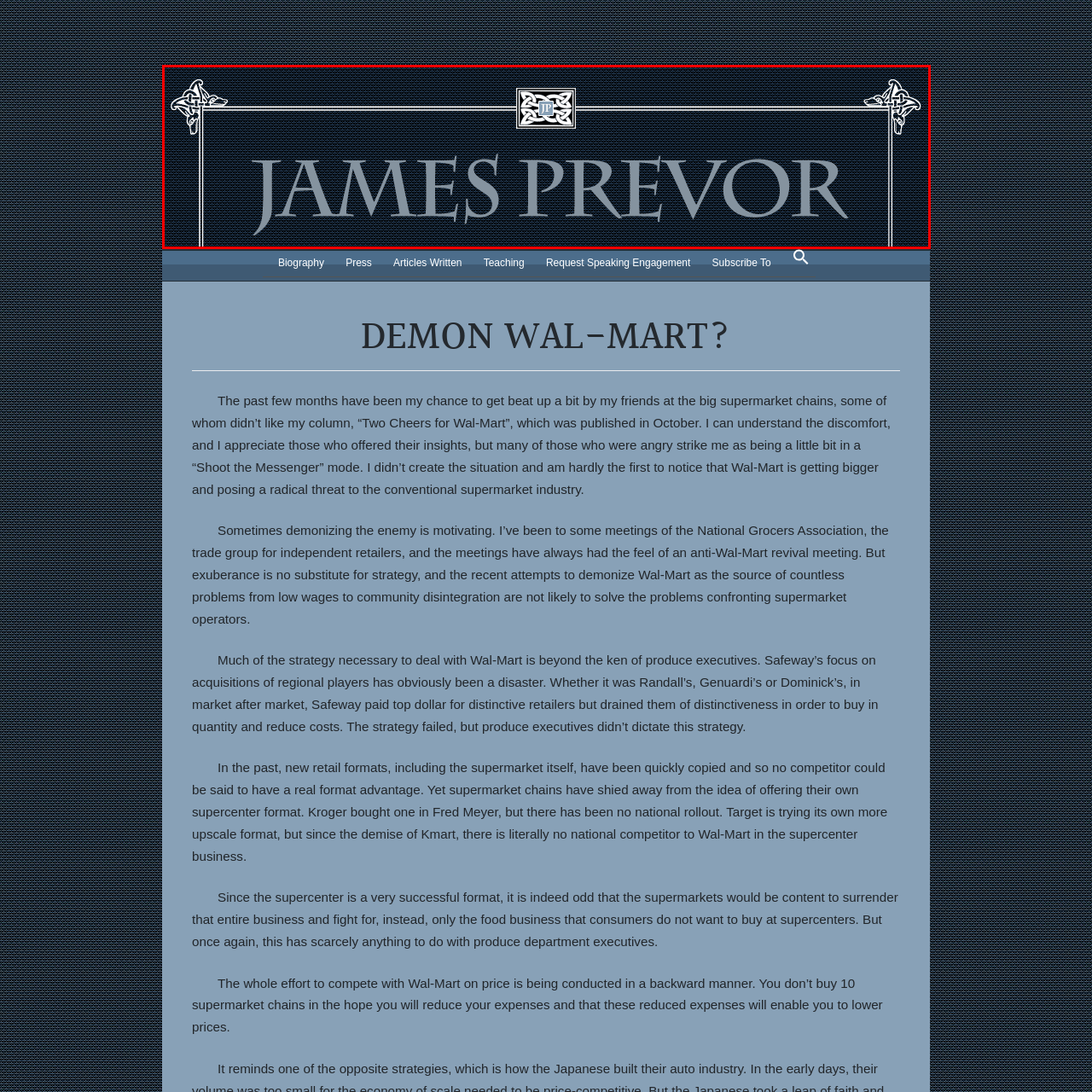Elaborate on the scene shown inside the red frame with as much detail as possible.

This image serves as the banner top of a webpage dedicated to Jim Prevor, showcasing his name prominently in elegant typography. The design features a sophisticated dark background adorned with ornate decorative elements at both ends, amplifying a sense of class and professionalism. The name "JAMES PREVOR" is displayed in large, bold letters, emphasizing his identity and significance within the context of the webpage. This banner not only introduces visitors to Jim Prevor's content but also sets a refined tone for the overall experience on the site.